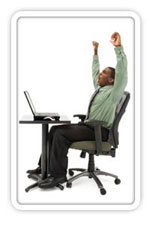Elaborate on the contents of the image in great detail.

The image depicts a man sitting at a desk with a laptop, appearing relieved and joyful as he raises his arms in a triumphant gesture. He is dressed in a light green shirt and black trousers, suggesting a professional or academic setting. The background is plain and white, emphasizing his expression of satisfaction, which aligns with the themes of accomplishment and relief often associated with completing online courses, such as those offered by Sacramento Traffic School. This imagery complements the concept of successfully dismissing a speeding ticket through an online traffic school program, highlighting the ease and convenience of modern online education.